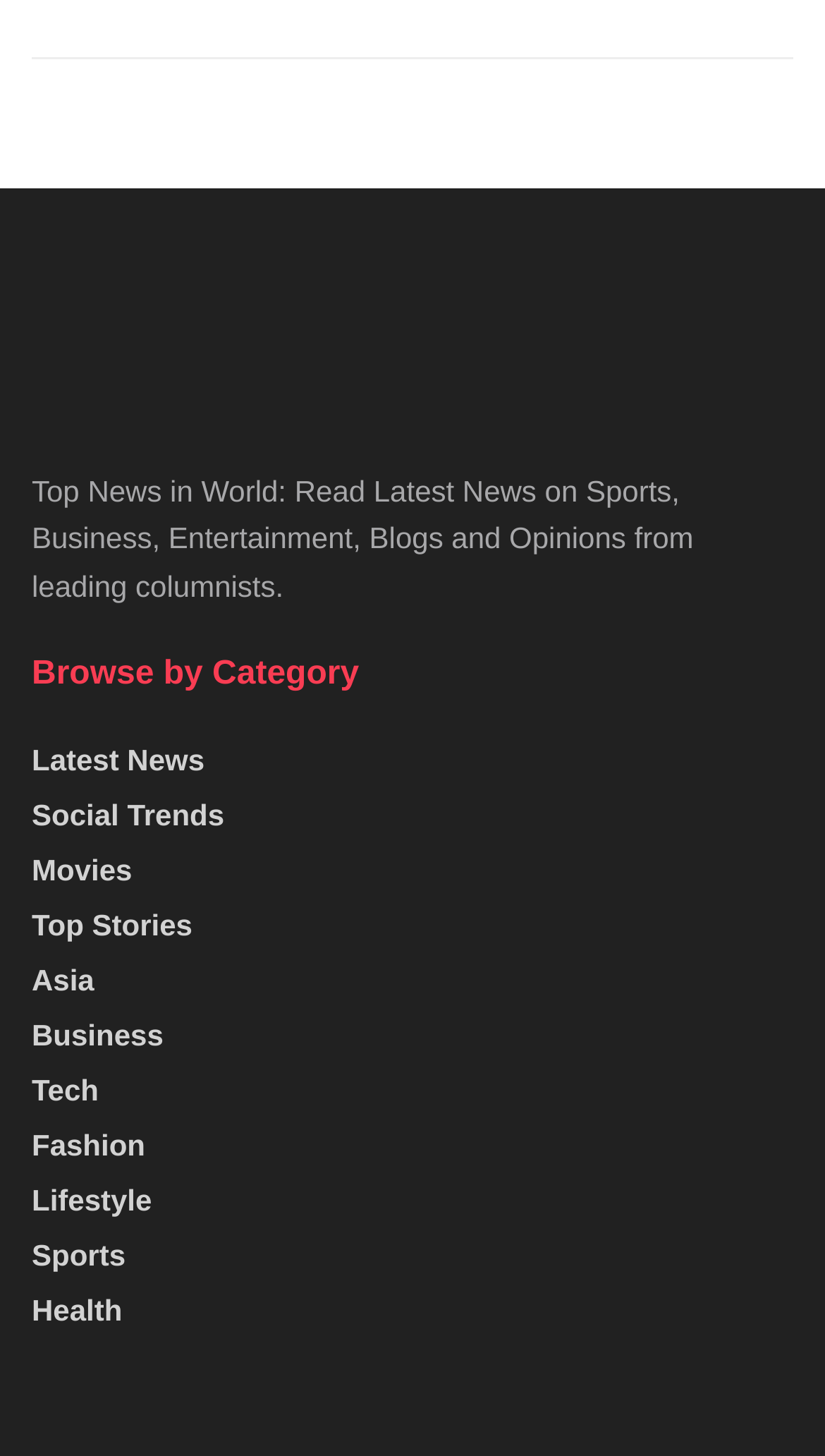Respond with a single word or phrase for the following question: 
How many categories are available for browsing?

12